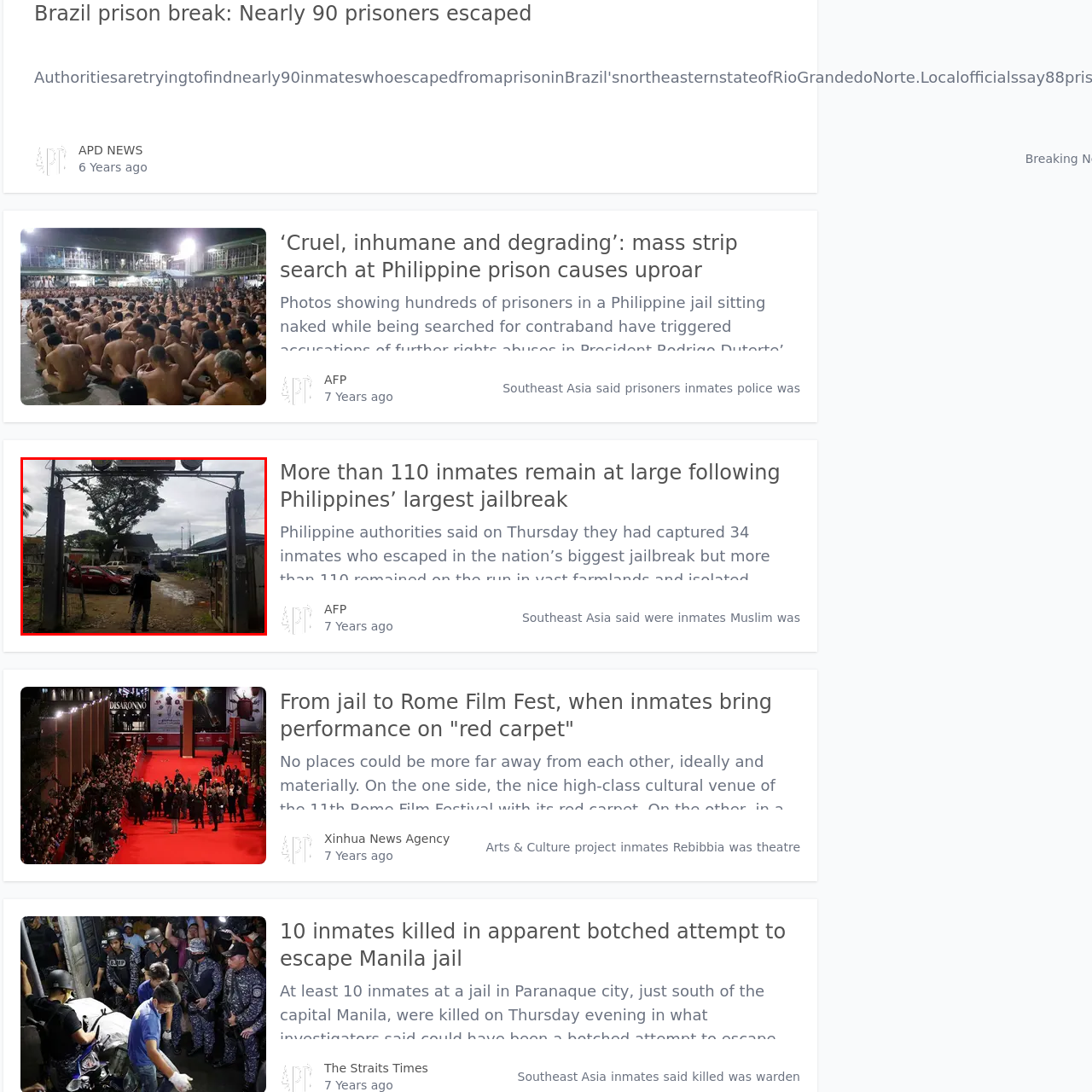What is the tone of the scene?
Concentrate on the image bordered by the red bounding box and offer a comprehensive response based on the image details.

The caption states that 'the cloudy sky adds a somber tone to the scene', which suggests that the overall atmosphere of the scene is somber.